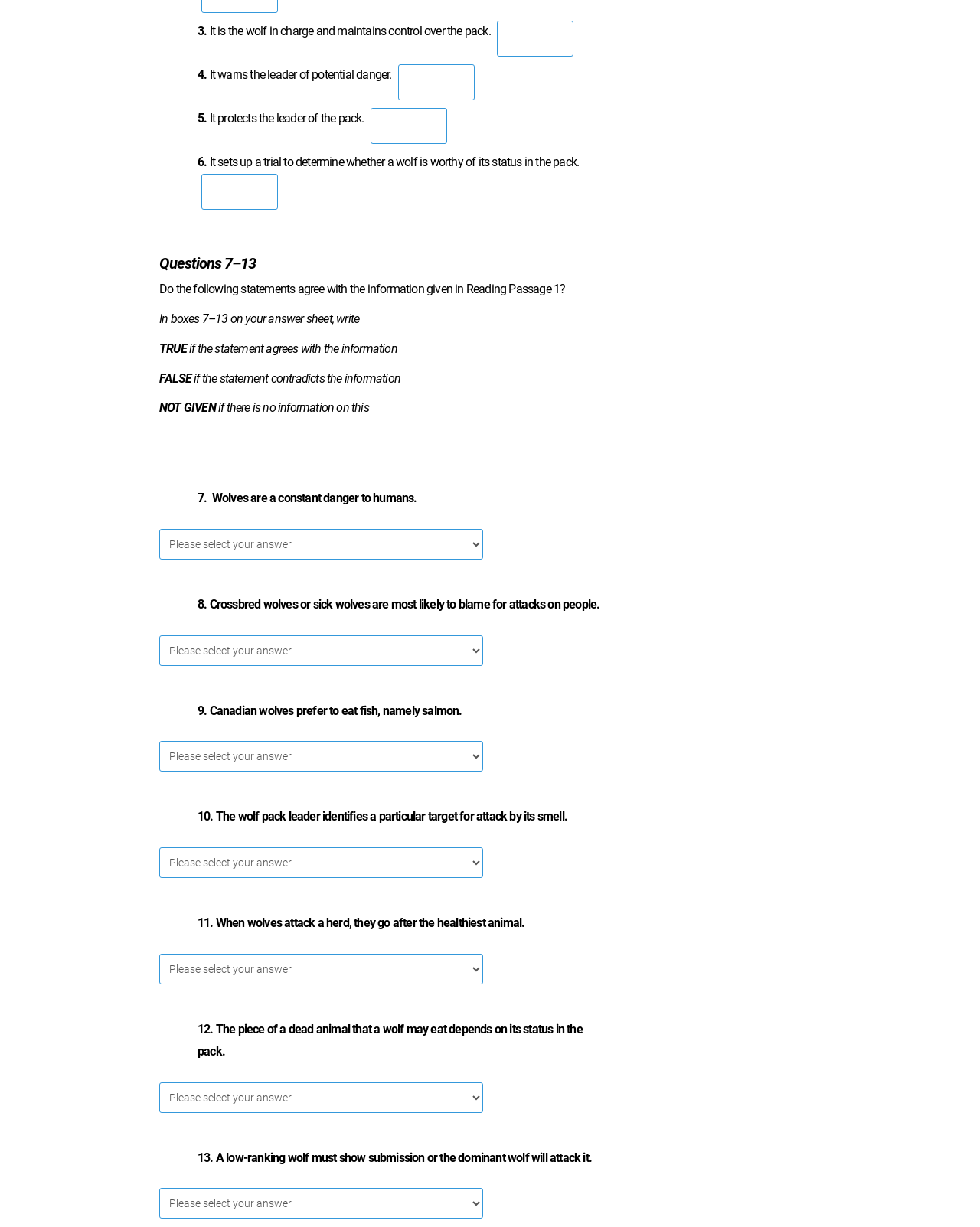Find and indicate the bounding box coordinates of the region you should select to follow the given instruction: "Select an answer for question 7".

[0.162, 0.431, 0.493, 0.456]